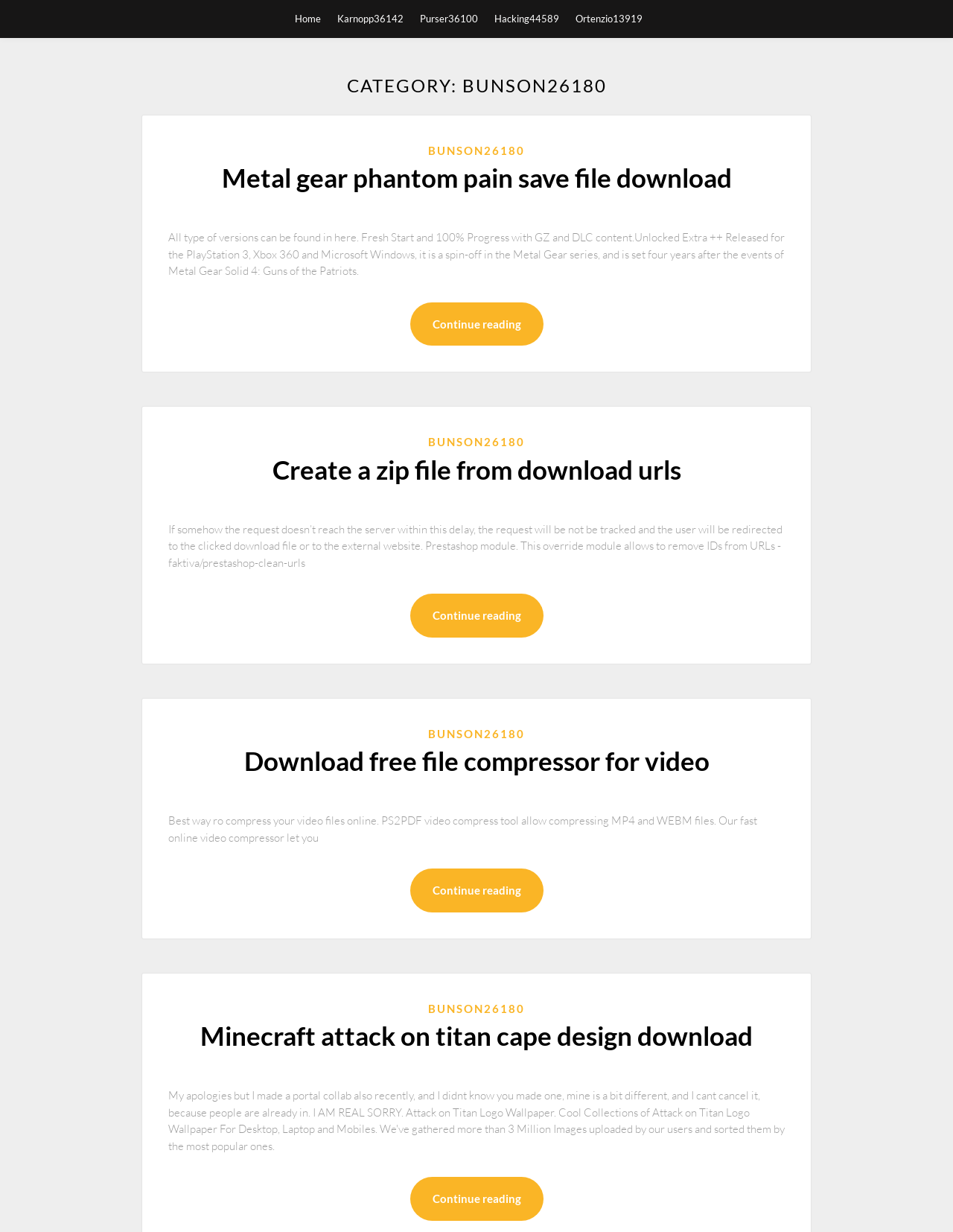Refer to the screenshot and answer the following question in detail:
What is the topic of the first article?

By examining the webpage structure, specifically the article element with the heading 'Metal gear phantom pain save file download', we can determine that the topic of the first article is related to Metal Gear Phantom Pain save file download.